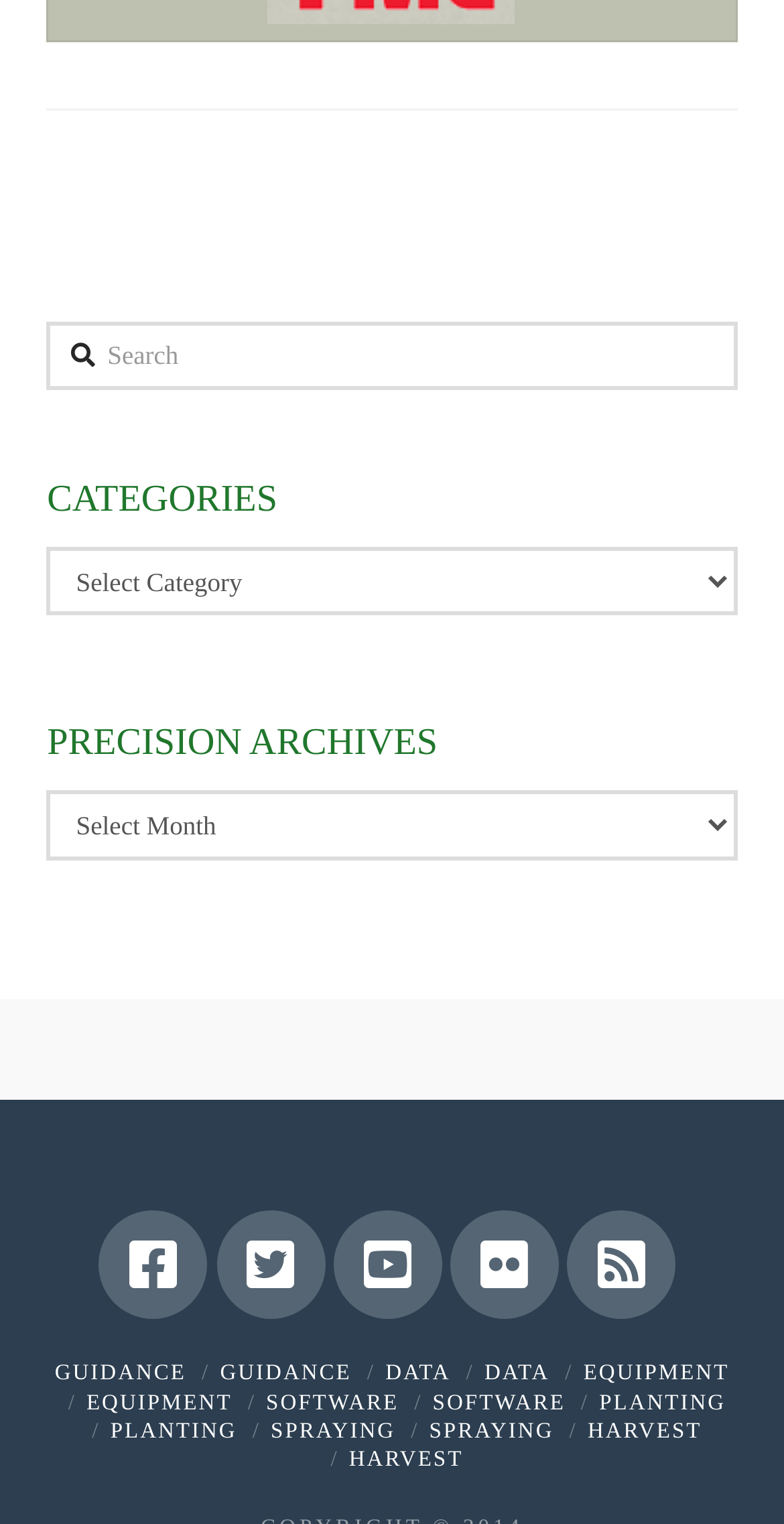Based on the visual content of the image, answer the question thoroughly: How many social media links are there?

There are five social media links at the bottom of the page, which are Facebook, Twitter, YouTube, Flickr, and RSS.